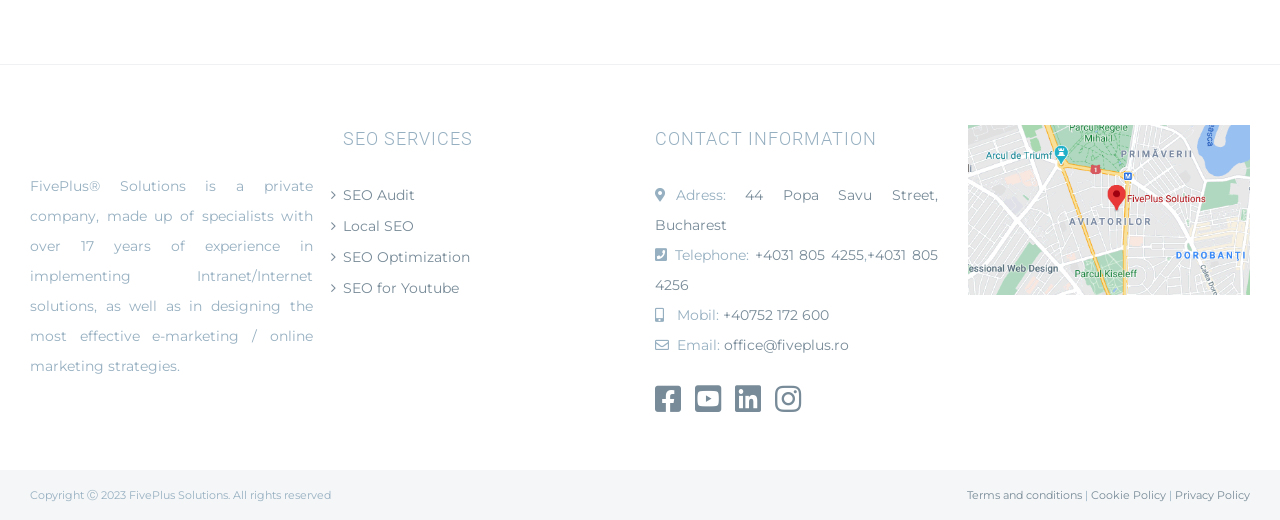Determine the bounding box of the UI element mentioned here: "SEO Audit". The coordinates must be in the format [left, top, right, bottom] with values ranging from 0 to 1.

[0.268, 0.347, 0.488, 0.404]